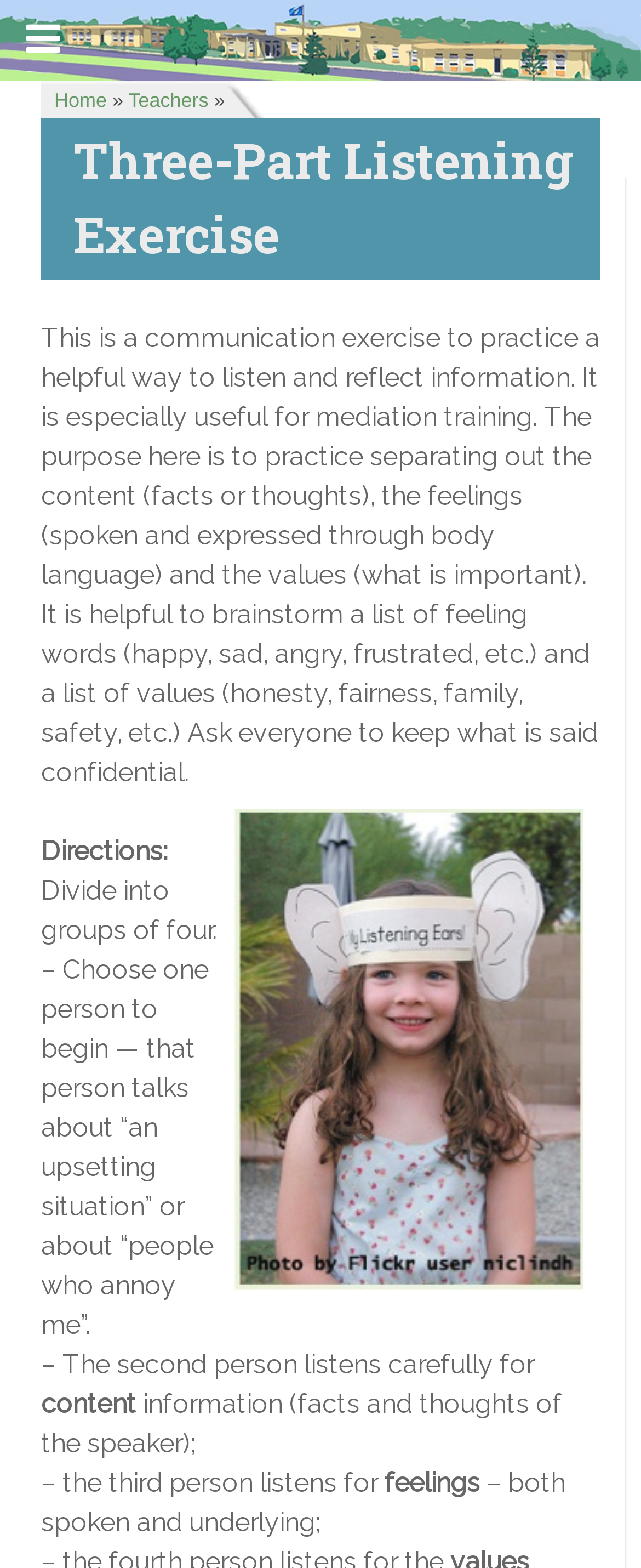Describe every aspect of the webpage comprehensively.

The webpage is about a three-part listening exercise for conflict resolution education. At the top, there is a navigation menu on the left side, and a link to "CR Education" with an accompanying image that spans the entire width of the page. Below this, there are three links: "Home", "»", and "Teachers", aligned horizontally.

The main content of the page is a heading that reads "Three-Part Listening Exercise", followed by a link with the same text. Below this, there is a paragraph of text that explains the purpose of the exercise, which is to practice separating out content, feelings, and values in communication. This is especially useful for mediation training.

Further down, there is an image that takes up about half of the page's width. Below the image, there are several blocks of text that provide directions for the exercise. These directions include dividing into groups of four, choosing one person to begin talking about an upsetting situation, and then having the other group members listen carefully for content, feelings, and values.

Overall, the page is focused on providing a detailed explanation and guide for a specific listening exercise, with a clear structure and organization of the content.